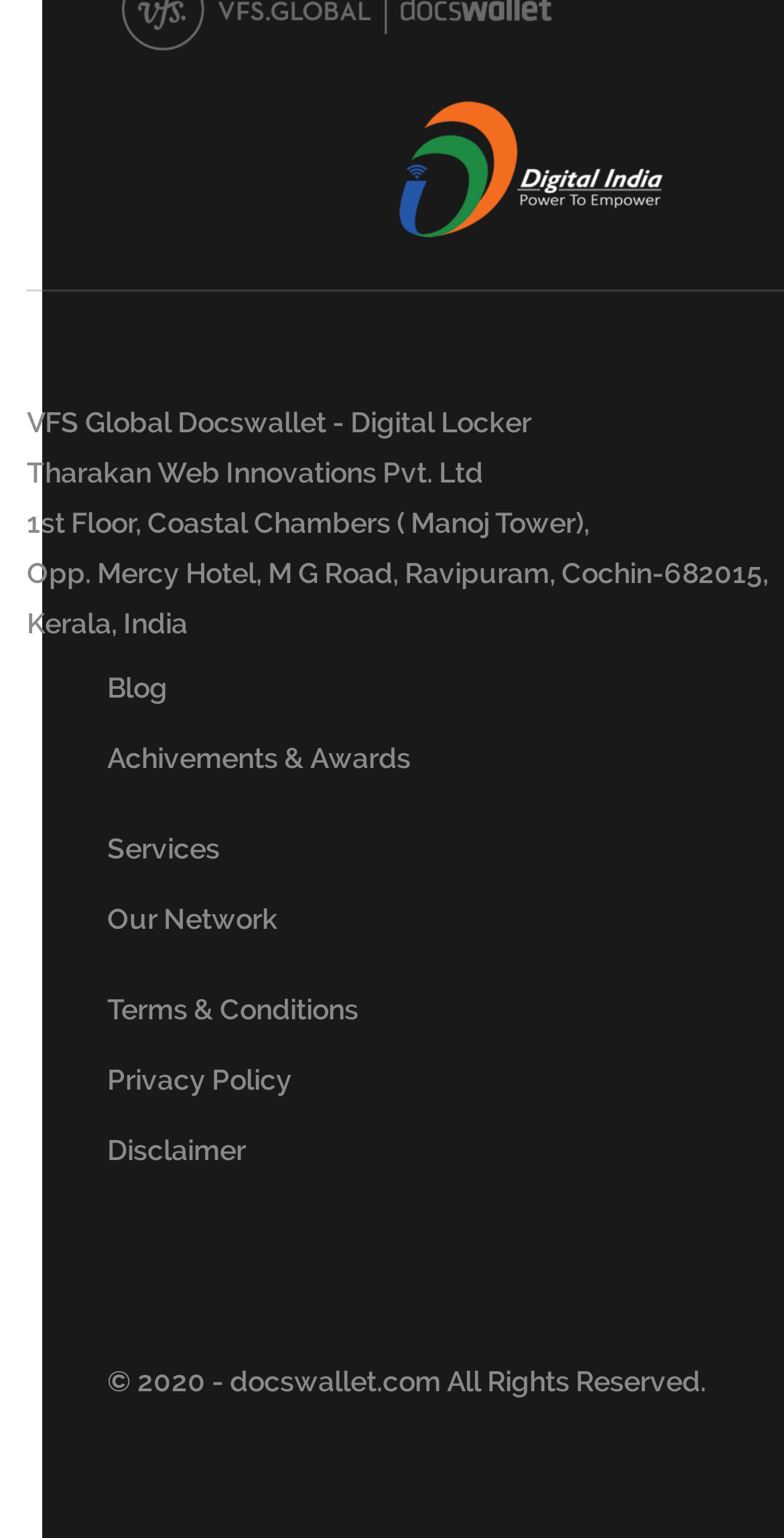Please identify the bounding box coordinates of the region to click in order to complete the task: "view achievements and awards". The coordinates must be four float numbers between 0 and 1, specified as [left, top, right, bottom].

[0.137, 0.482, 0.524, 0.503]